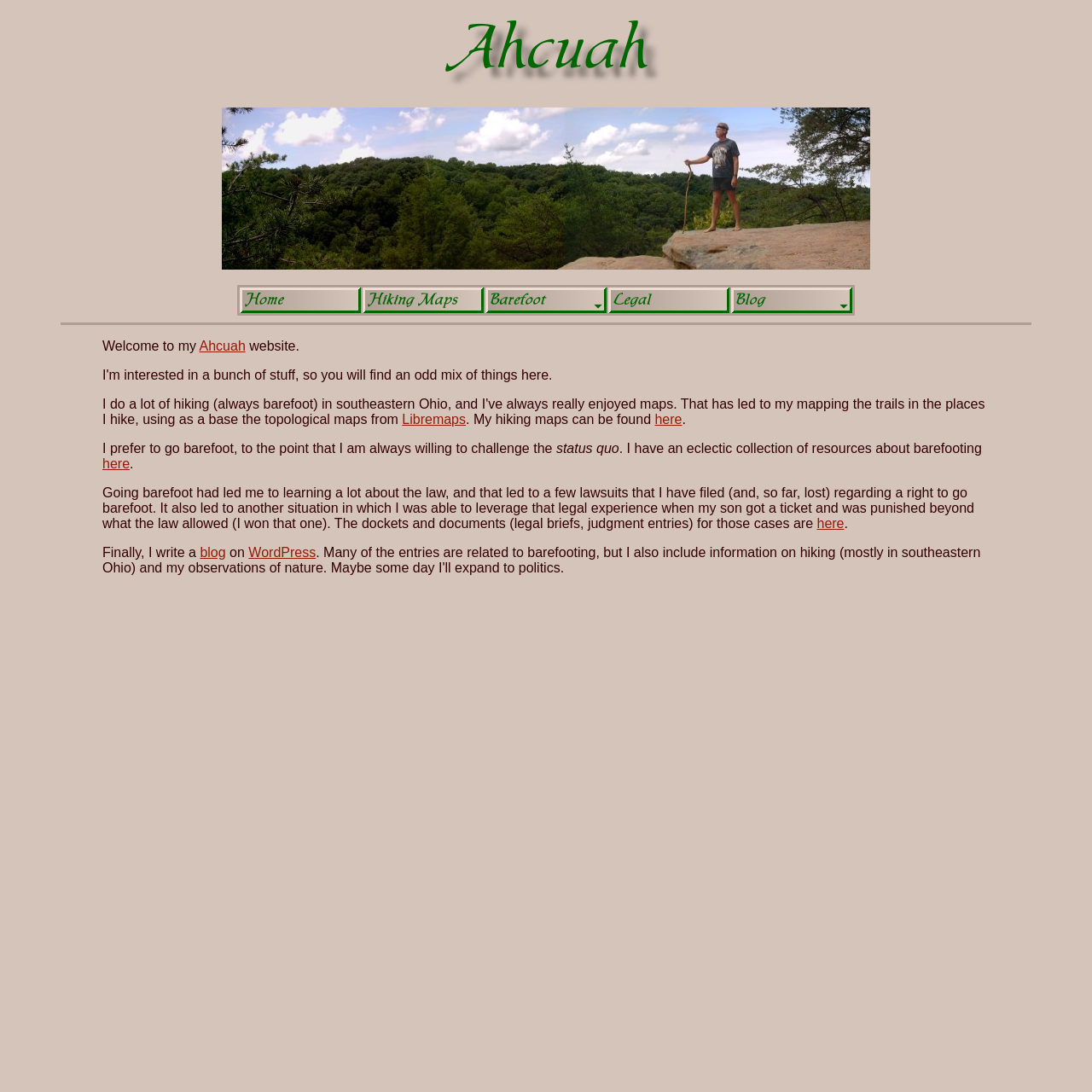Indicate the bounding box coordinates of the clickable region to achieve the following instruction: "Learn about barefooting resources."

[0.094, 0.418, 0.119, 0.431]